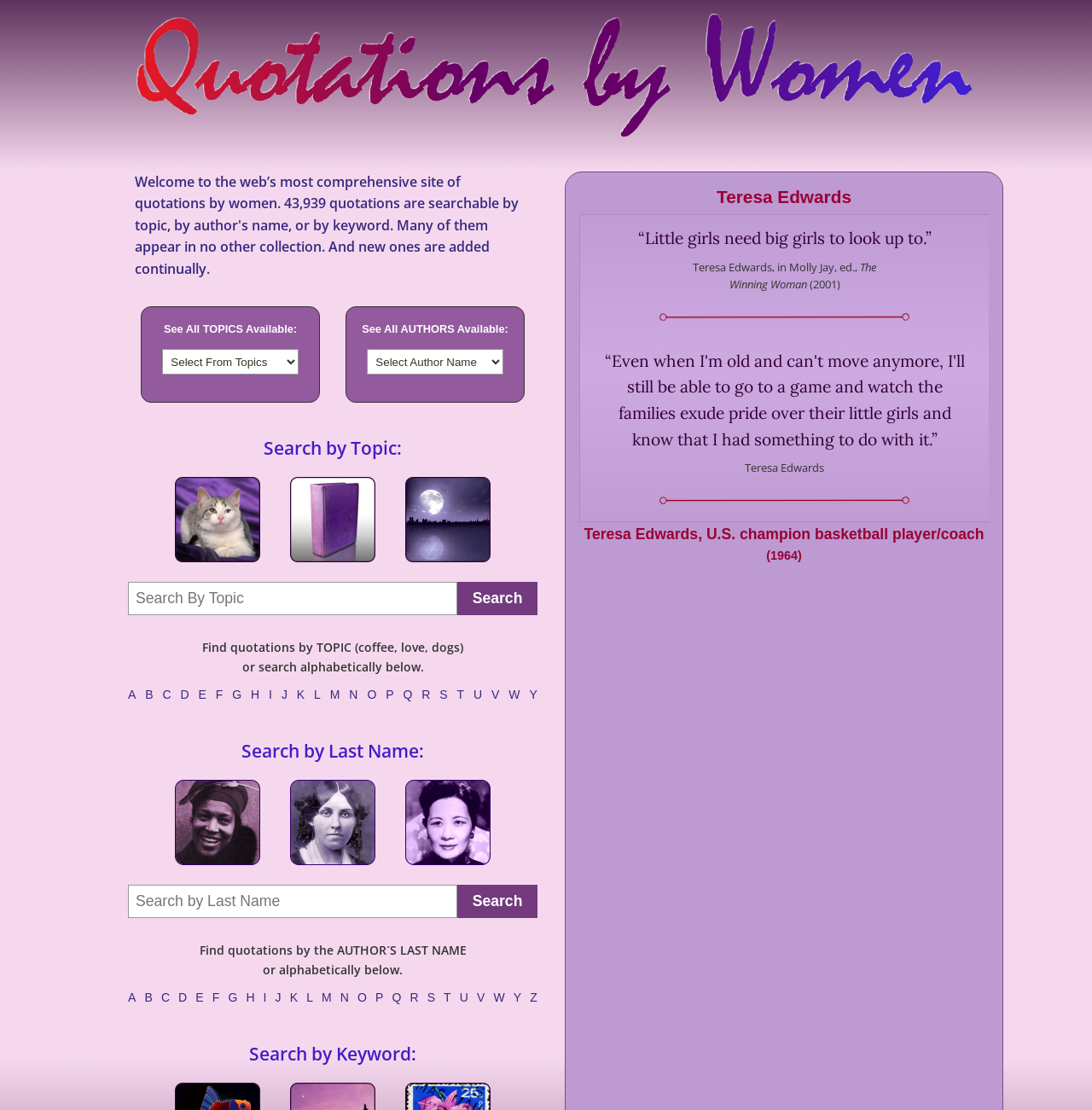Identify the bounding box for the UI element specified in this description: "Search". The coordinates must be four float numbers between 0 and 1, formatted as [left, top, right, bottom].

[0.419, 0.797, 0.492, 0.827]